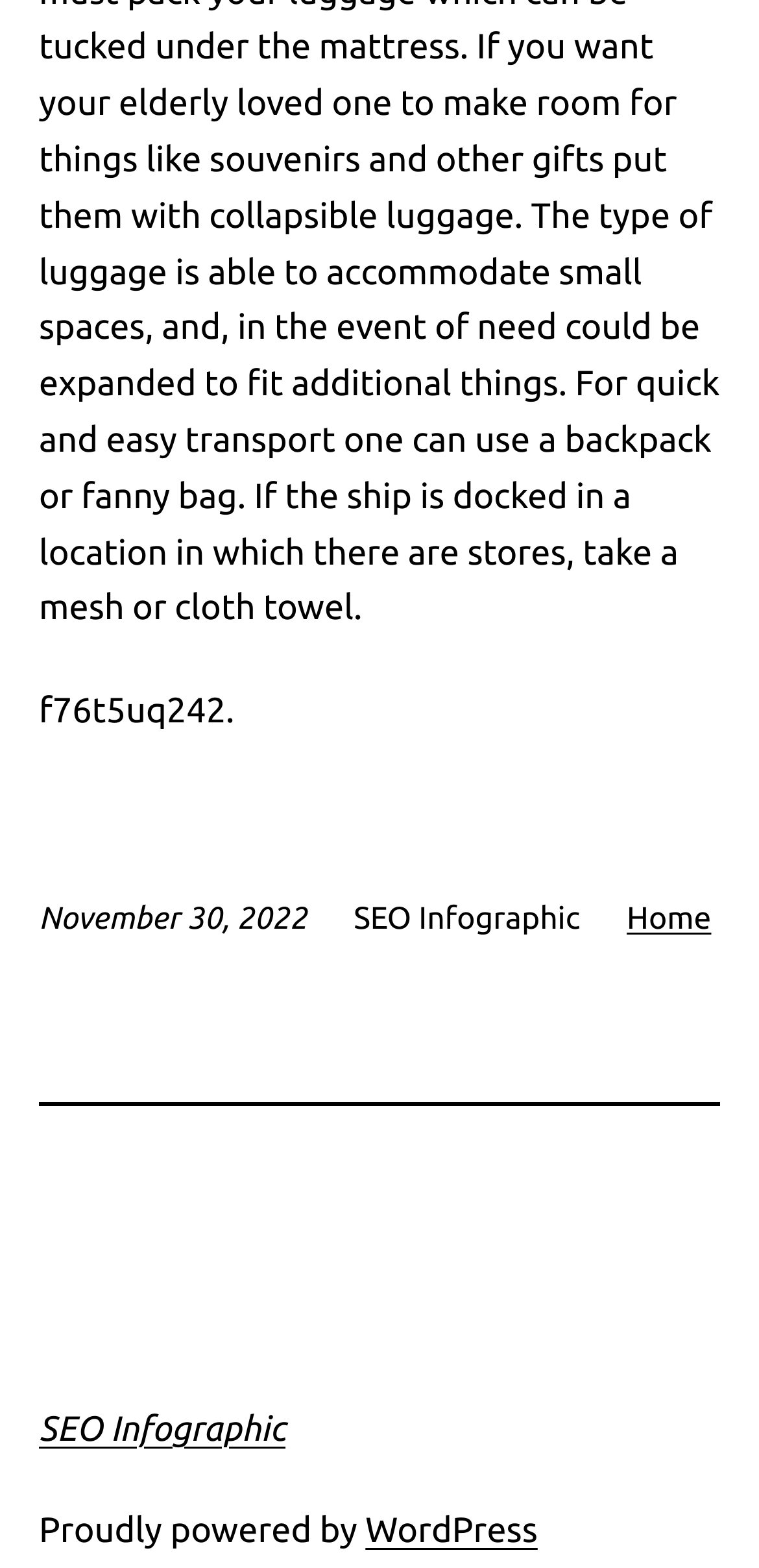What is the date of the latest update?
Please provide a full and detailed response to the question.

I found the date 'November 30, 2022' in the time element, which is located below the 'f76t5uq242.' text and above the 'SEO Infographic' text.